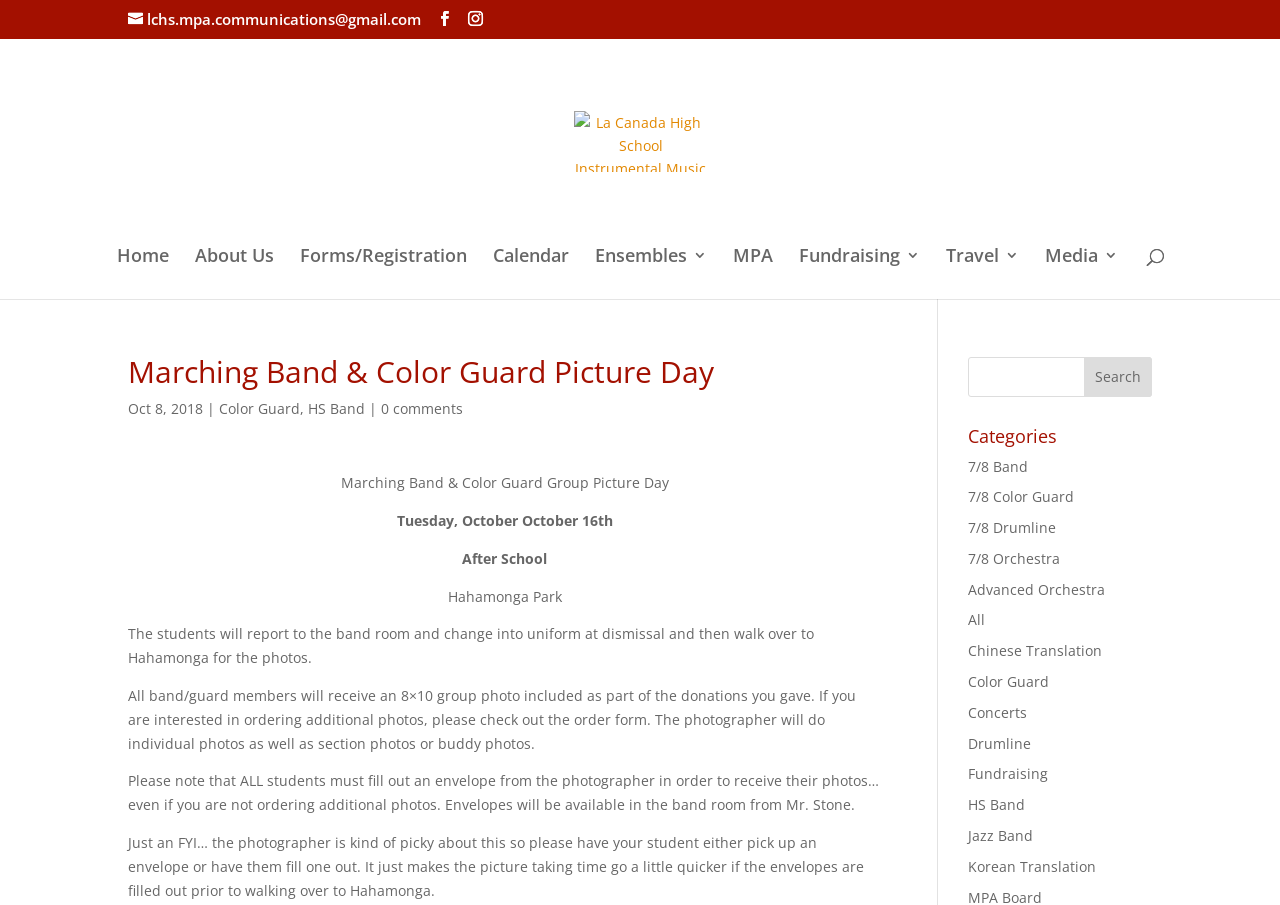Using the provided element description "Fundraising", determine the bounding box coordinates of the UI element.

[0.756, 0.845, 0.819, 0.866]